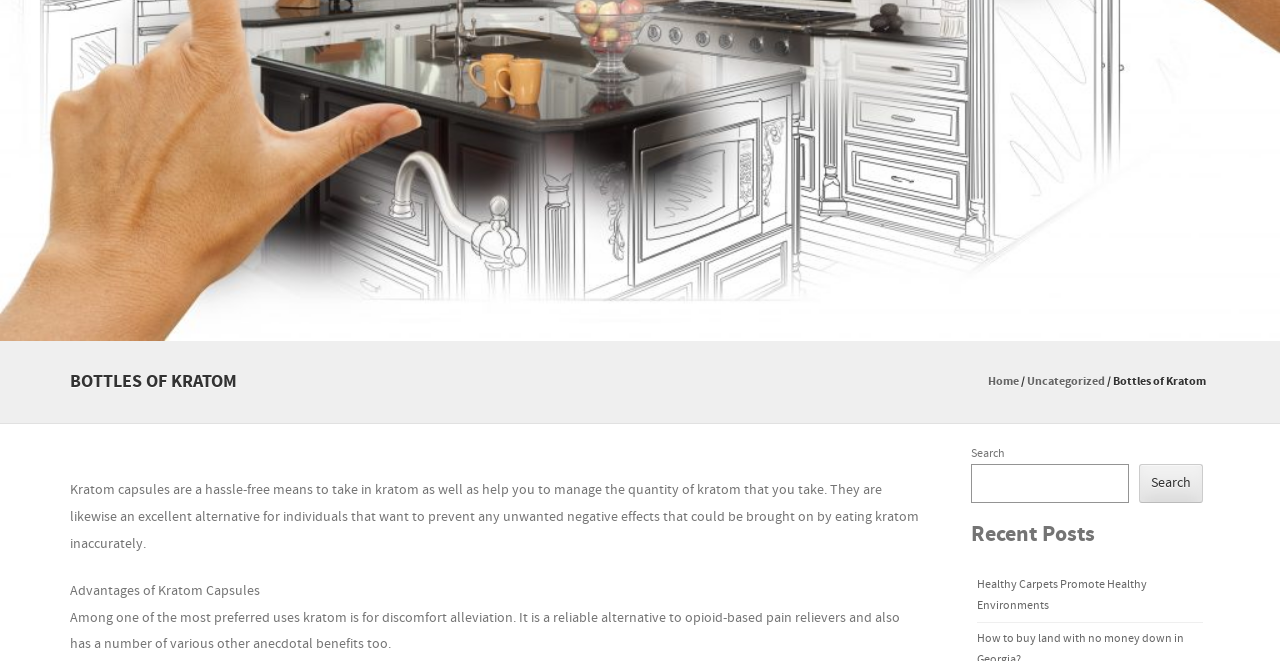Find the bounding box coordinates for the element described here: "Uncategorized".

[0.802, 0.564, 0.863, 0.59]